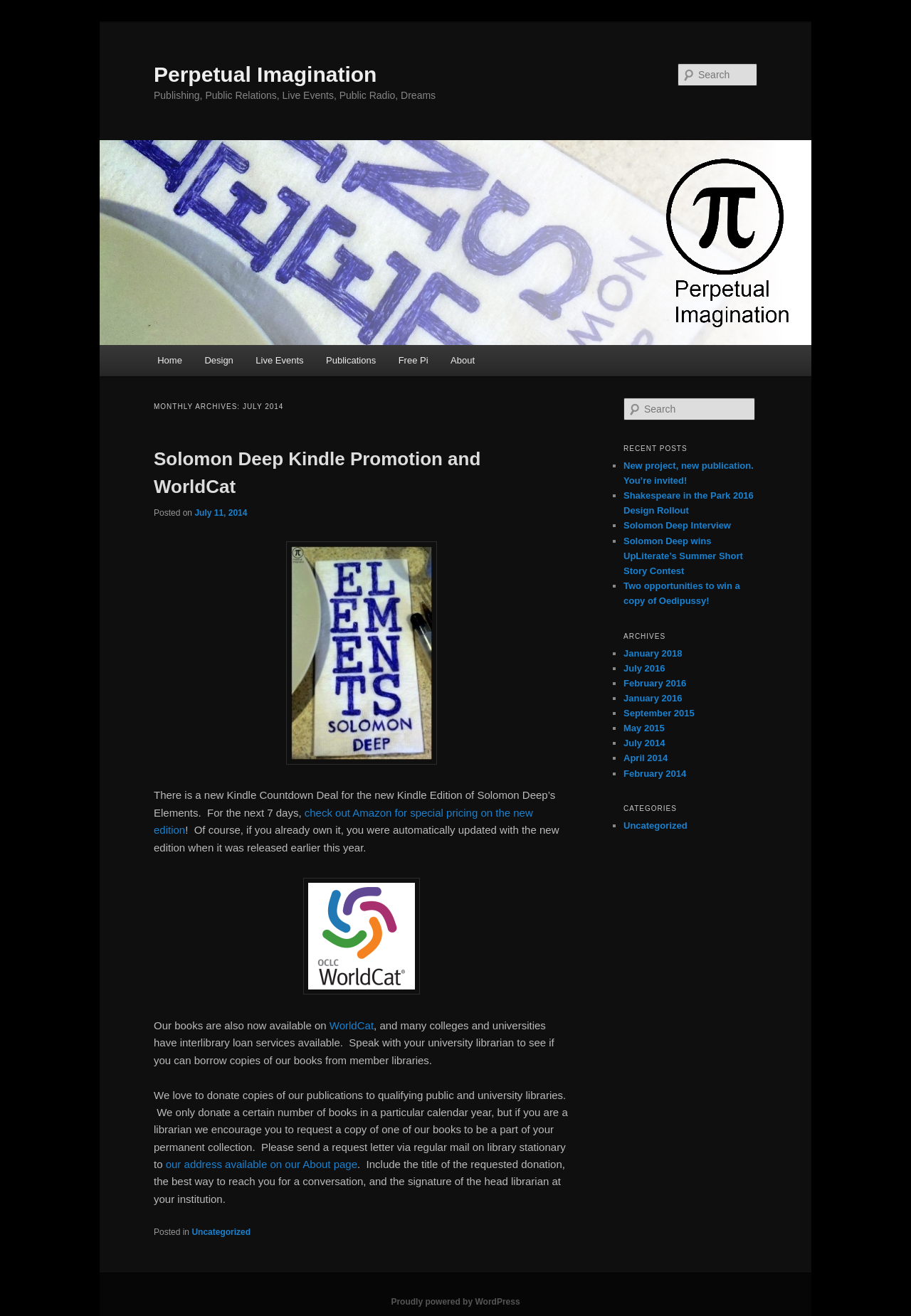What is the name of the website?
Using the visual information, reply with a single word or short phrase.

Perpetual Imagination